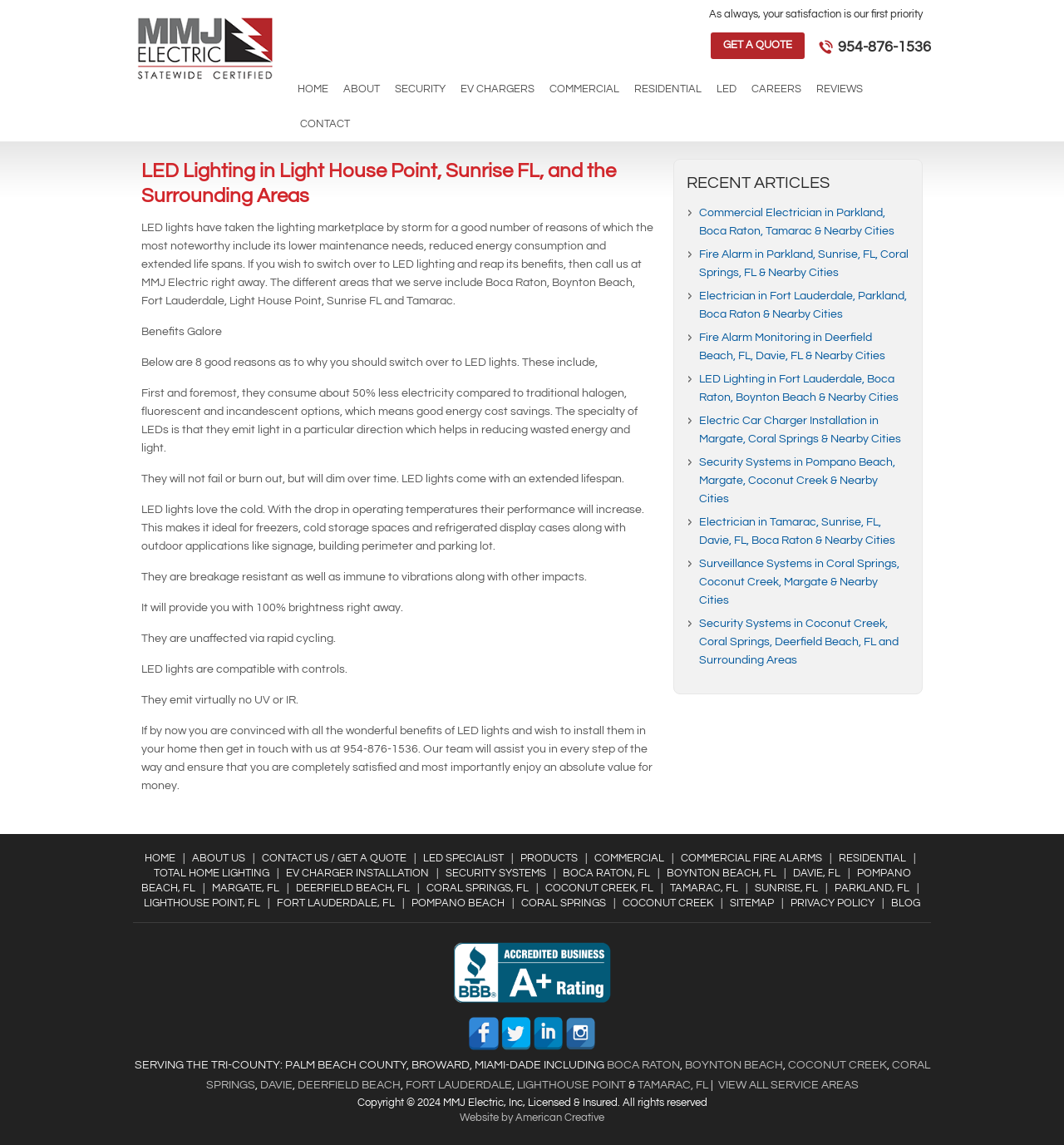Can you specify the bounding box coordinates for the region that should be clicked to fulfill this instruction: "Click MMJ Electric to learn more".

[0.125, 0.002, 0.26, 0.012]